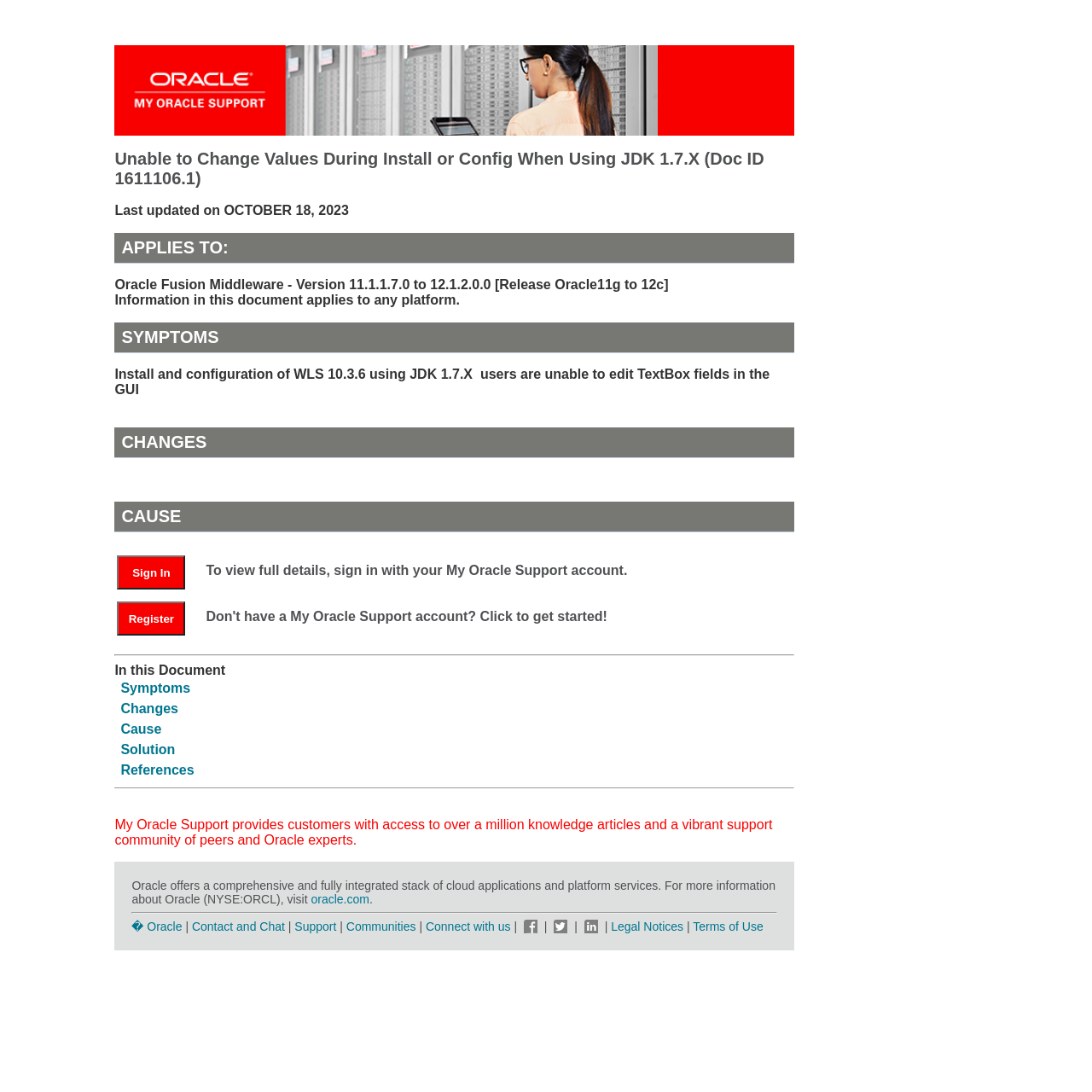Please give a succinct answer to the question in one word or phrase:
What is the document ID of this Oracle support article?

1611106.1